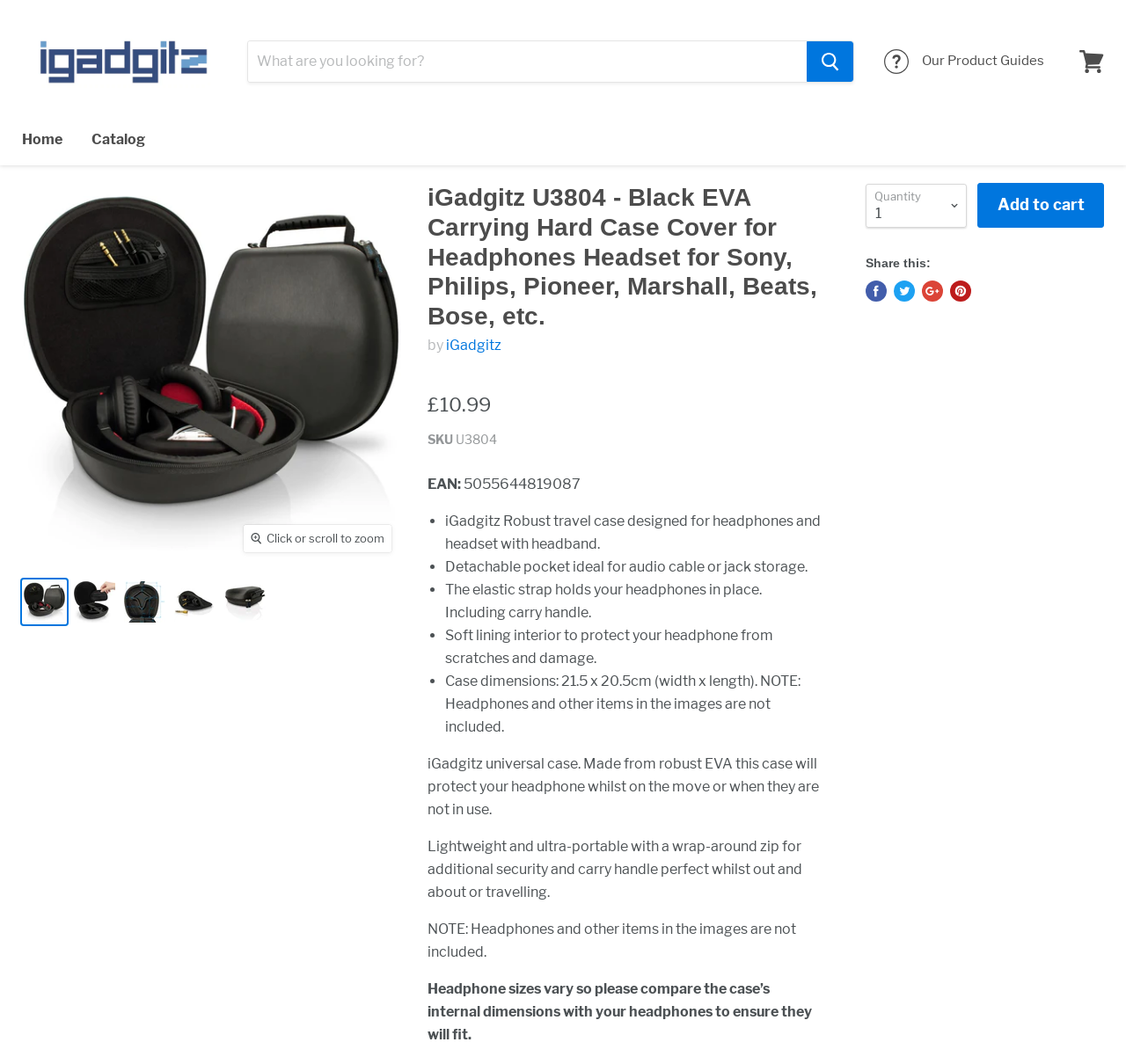Please identify the bounding box coordinates of the element's region that should be clicked to execute the following instruction: "Click the logo link". The bounding box coordinates must be four float numbers between 0 and 1, i.e., [left, top, right, bottom].

None